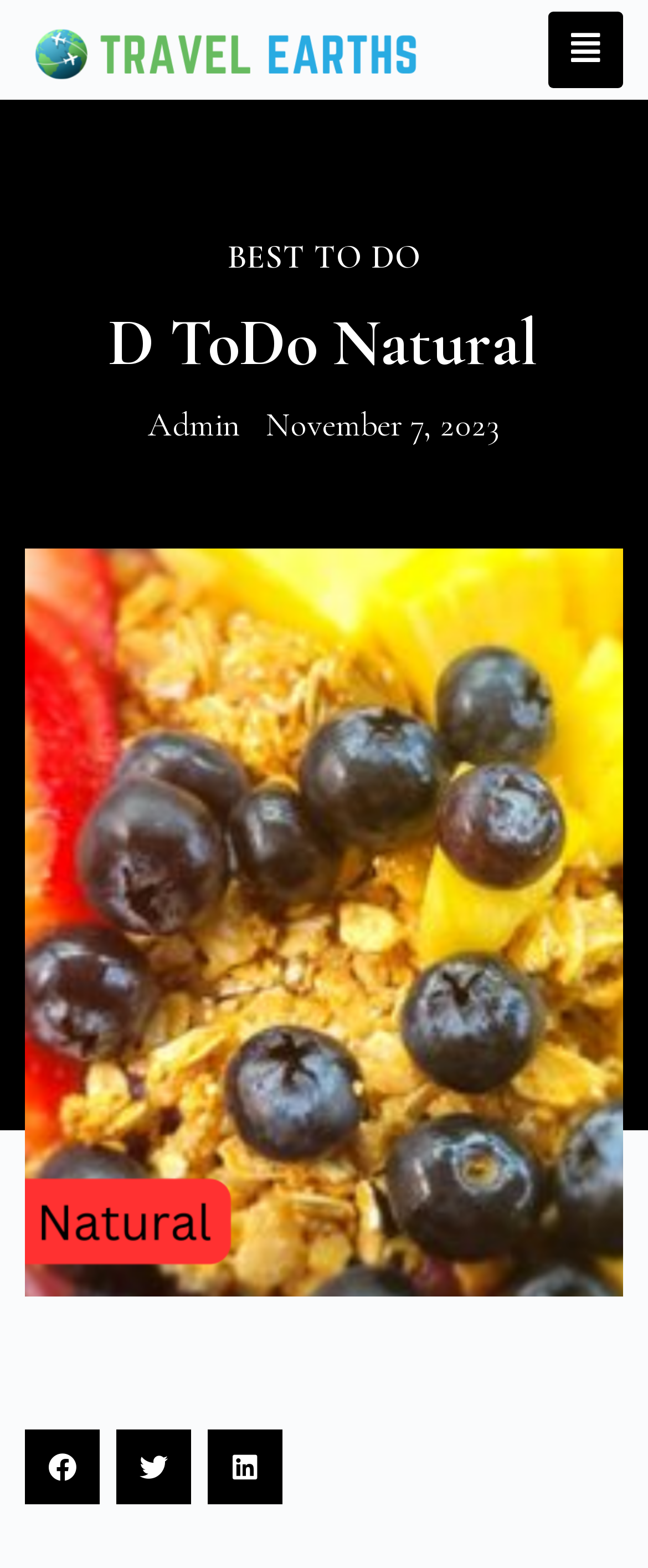Using floating point numbers between 0 and 1, provide the bounding box coordinates in the format (top-left x, top-left y, bottom-right x, bottom-right y). Locate the UI element described here: parent_node: BEST TO DO aria-label="hamburger-icon"

[0.846, 0.007, 0.962, 0.056]